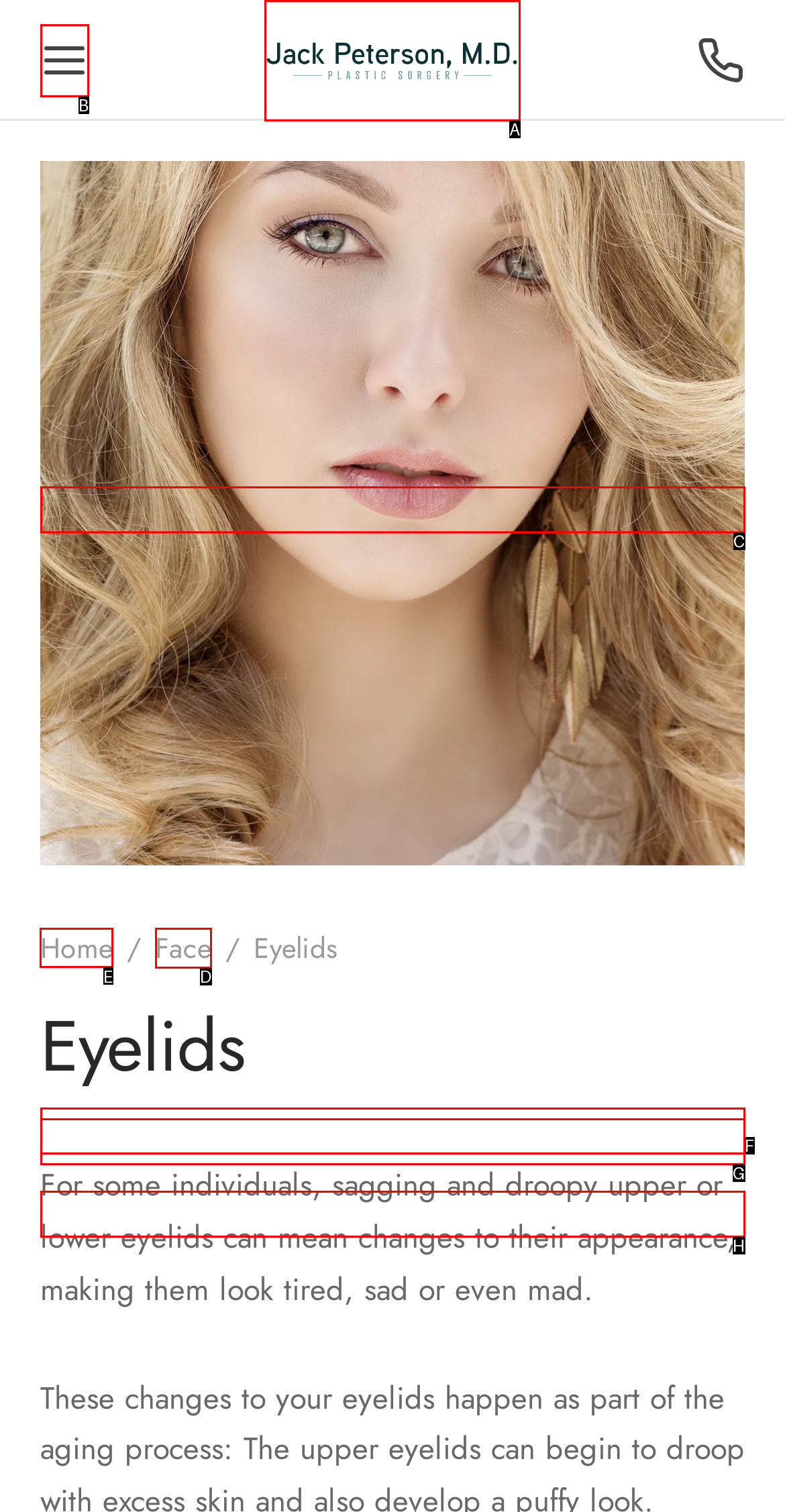Please identify the correct UI element to click for the task: Navigate to the home page Respond with the letter of the appropriate option.

E